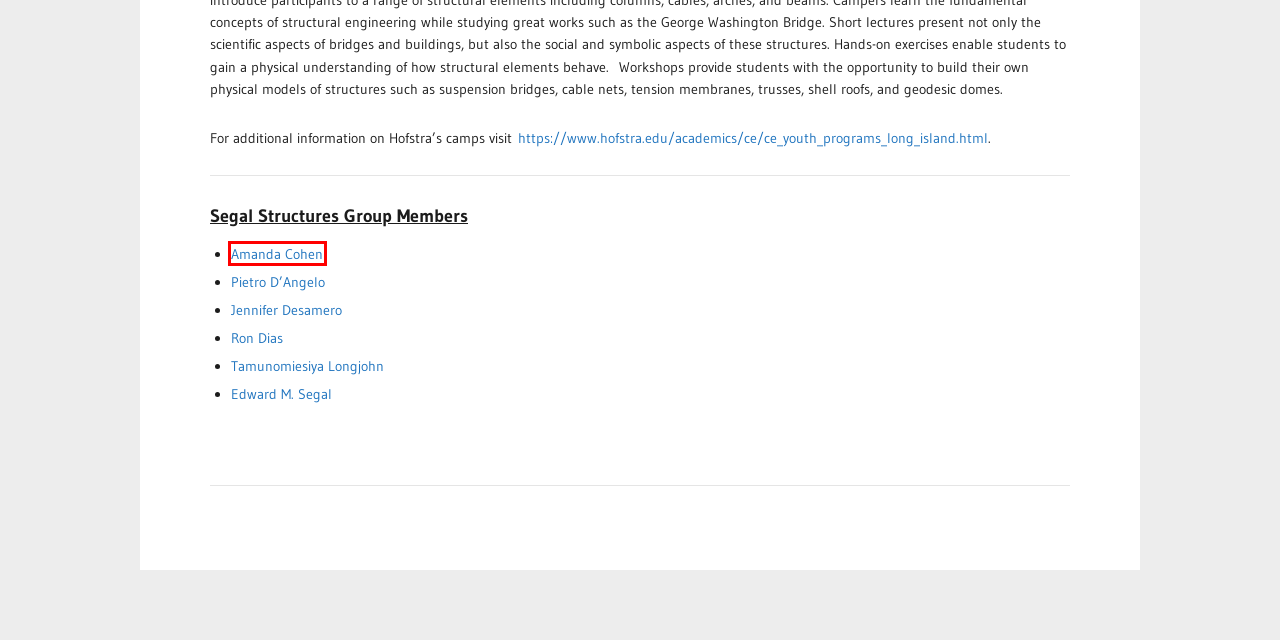You are given a screenshot of a webpage with a red rectangle bounding box. Choose the best webpage description that matches the new webpage after clicking the element in the bounding box. Here are the candidates:
A. Pietro D’Angelo | Segal Structures Group
B. Jennifer Desamero | Segal Structures Group
C. Tamunomiesiya Longjohn | Segal Structures Group
D. Ron Dias | Segal Structures Group
E. Youth Programs | Hofstra Continuing Education
F. Amanda Cohen | Segal Structures Group
G. Edward M. Segal, Ph.D., P.E. | Segal Structures Group
H. Projects | Segal Structures Group

F